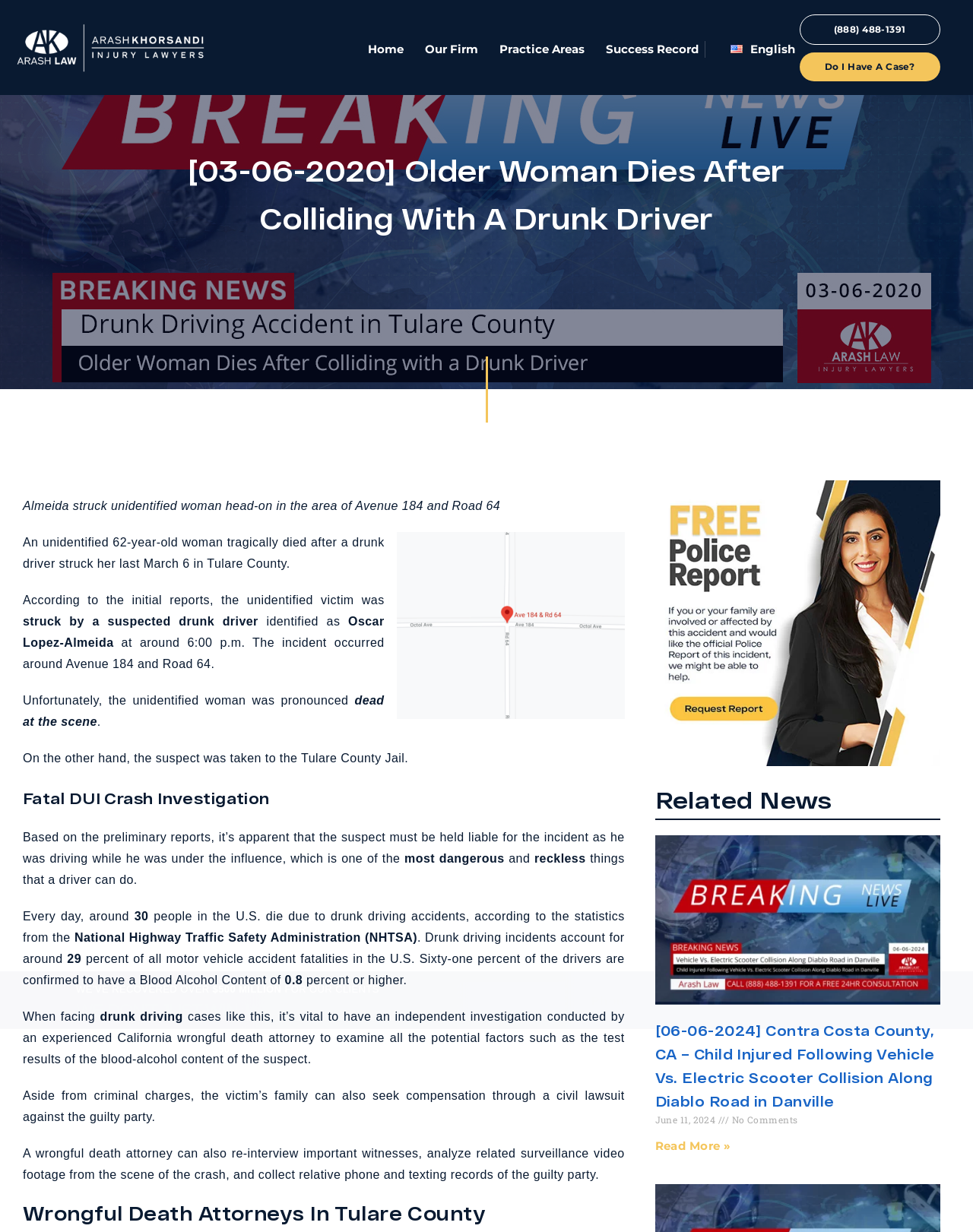What is the age of the unidentified woman who died?
Could you give a comprehensive explanation in response to this question?

The answer can be found in the paragraph that starts with 'An unidentified 62-year-old woman tragically died after a drunk driver struck her last March 6 in Tulare County.'